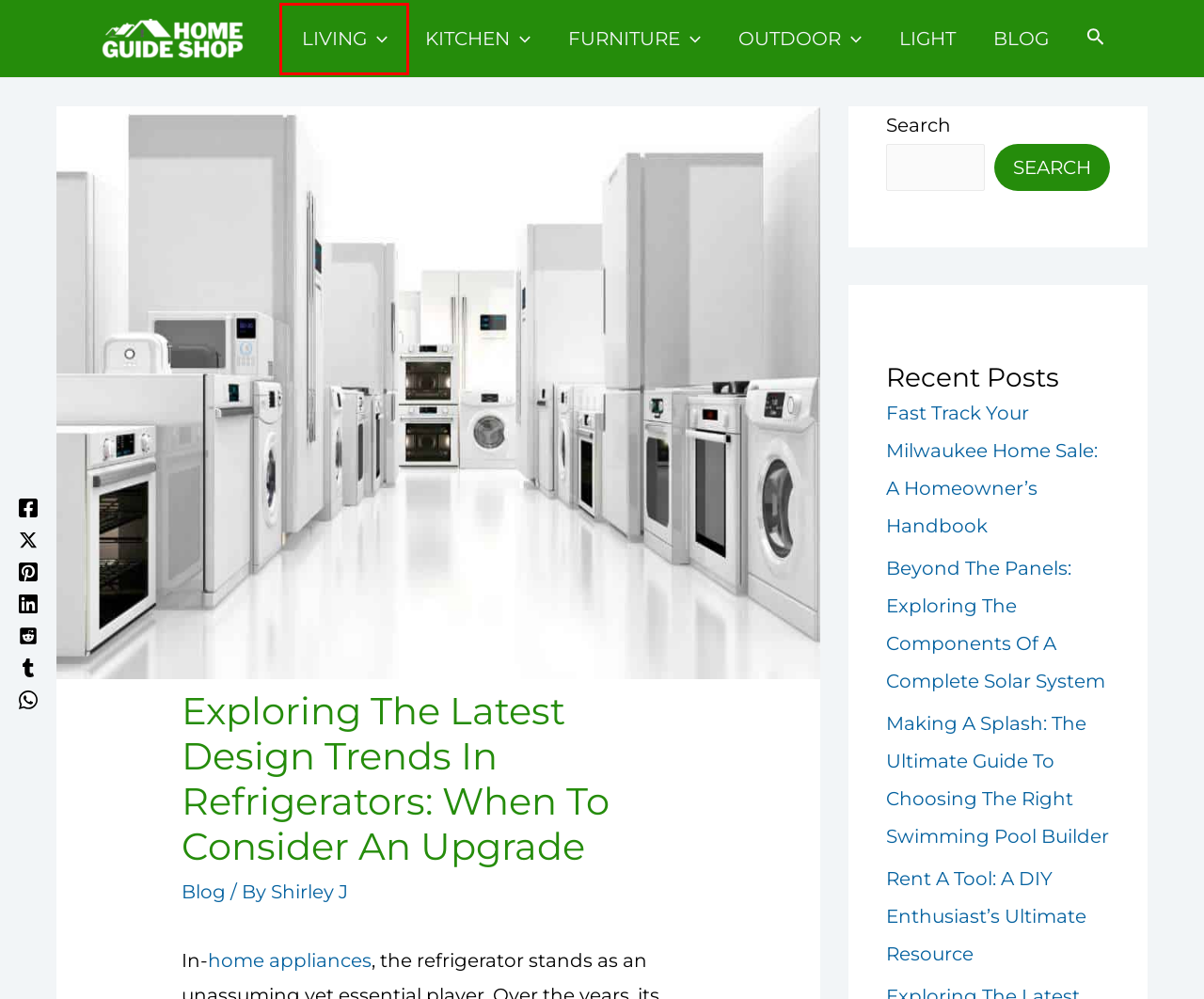You have a screenshot of a webpage with a red rectangle bounding box around an element. Identify the best matching webpage description for the new page that appears after clicking the element in the bounding box. The descriptions are:
A. Furniture Archives | Home Guide
B. Fast Track Your Milwaukee Home Sale: A Homeowner's Handbook | Home Guide
C. Rent A Tool: A DIY Enthusiast's Ultimate Resource | Home Guide
D. Living Archives | Home Guide
E. Making A Splash Ultimate Guide Of Swimming Pool Builder | Home Guide
F. Outdoor Archives | Home Guide
G. Blog Archives | Home Guide
H. Kitchen Archives | Home Guide

D